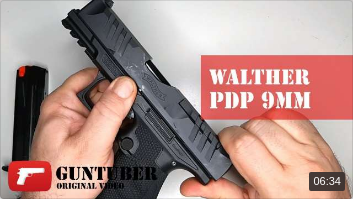What is the purpose of the video?
Provide a one-word or short-phrase answer based on the image.

Firearm disassembly and reassembly